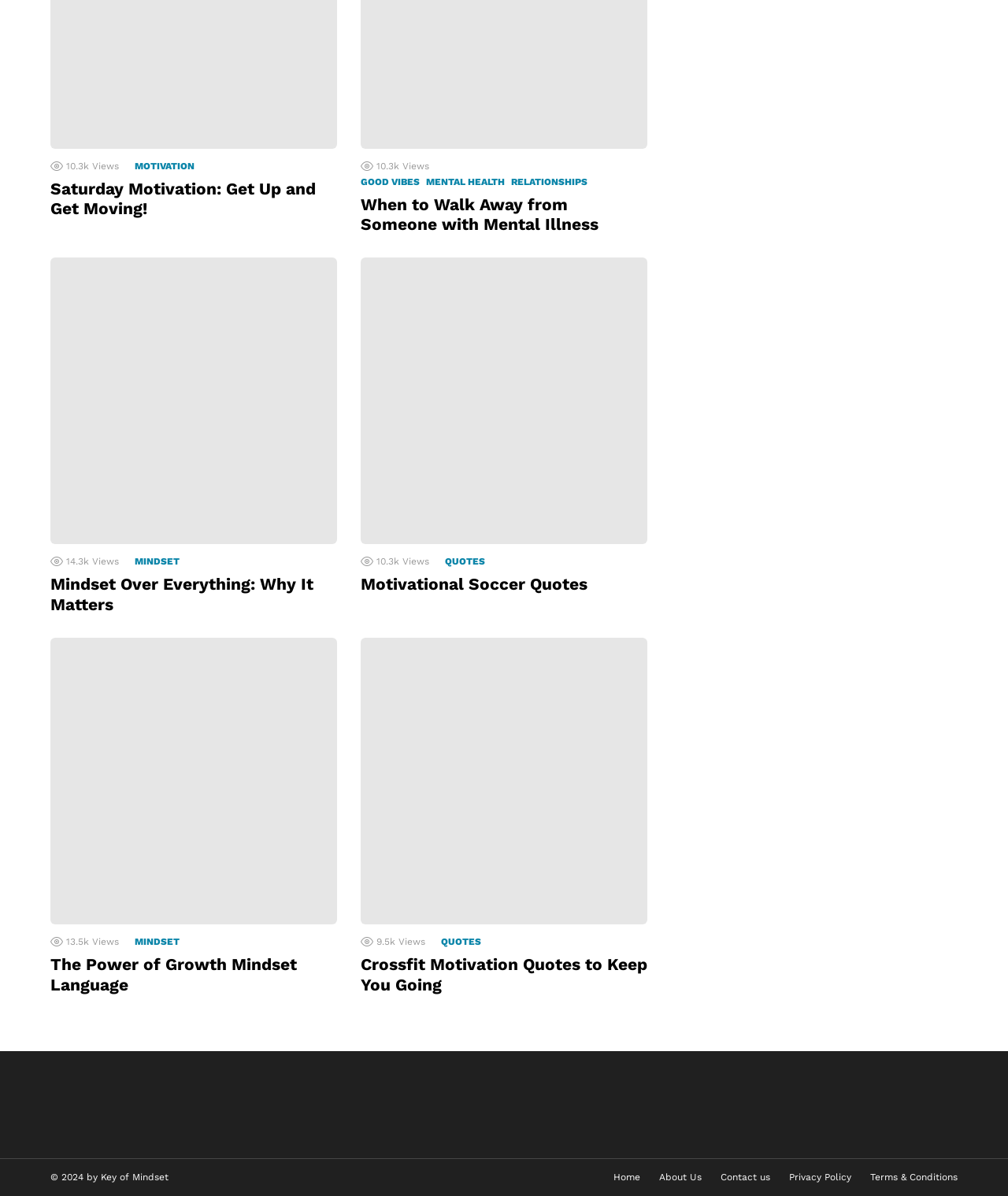Please determine the bounding box coordinates of the clickable area required to carry out the following instruction: "follow link to Physical Review E 85 (2012) 046208". The coordinates must be four float numbers between 0 and 1, represented as [left, top, right, bottom].

None